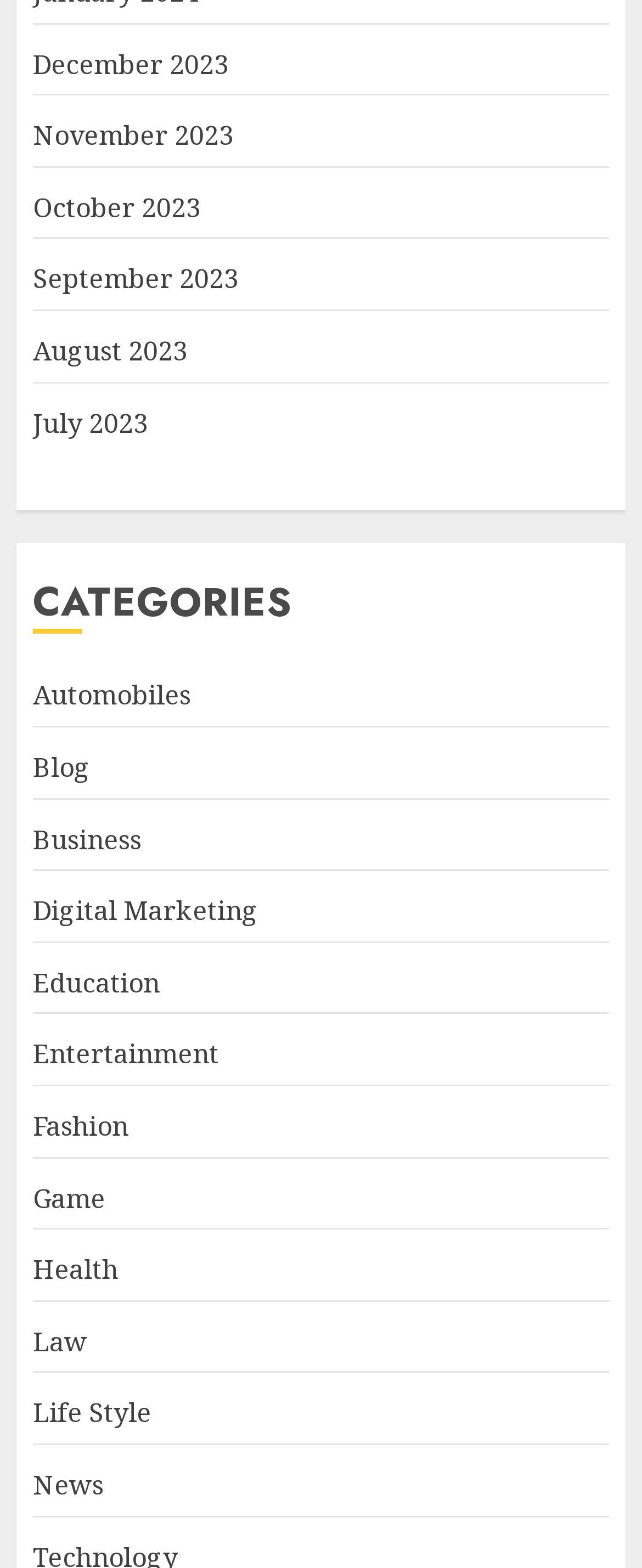Find the bounding box coordinates of the clickable element required to execute the following instruction: "Browse Automobiles category". Provide the coordinates as four float numbers between 0 and 1, i.e., [left, top, right, bottom].

[0.051, 0.432, 0.297, 0.456]